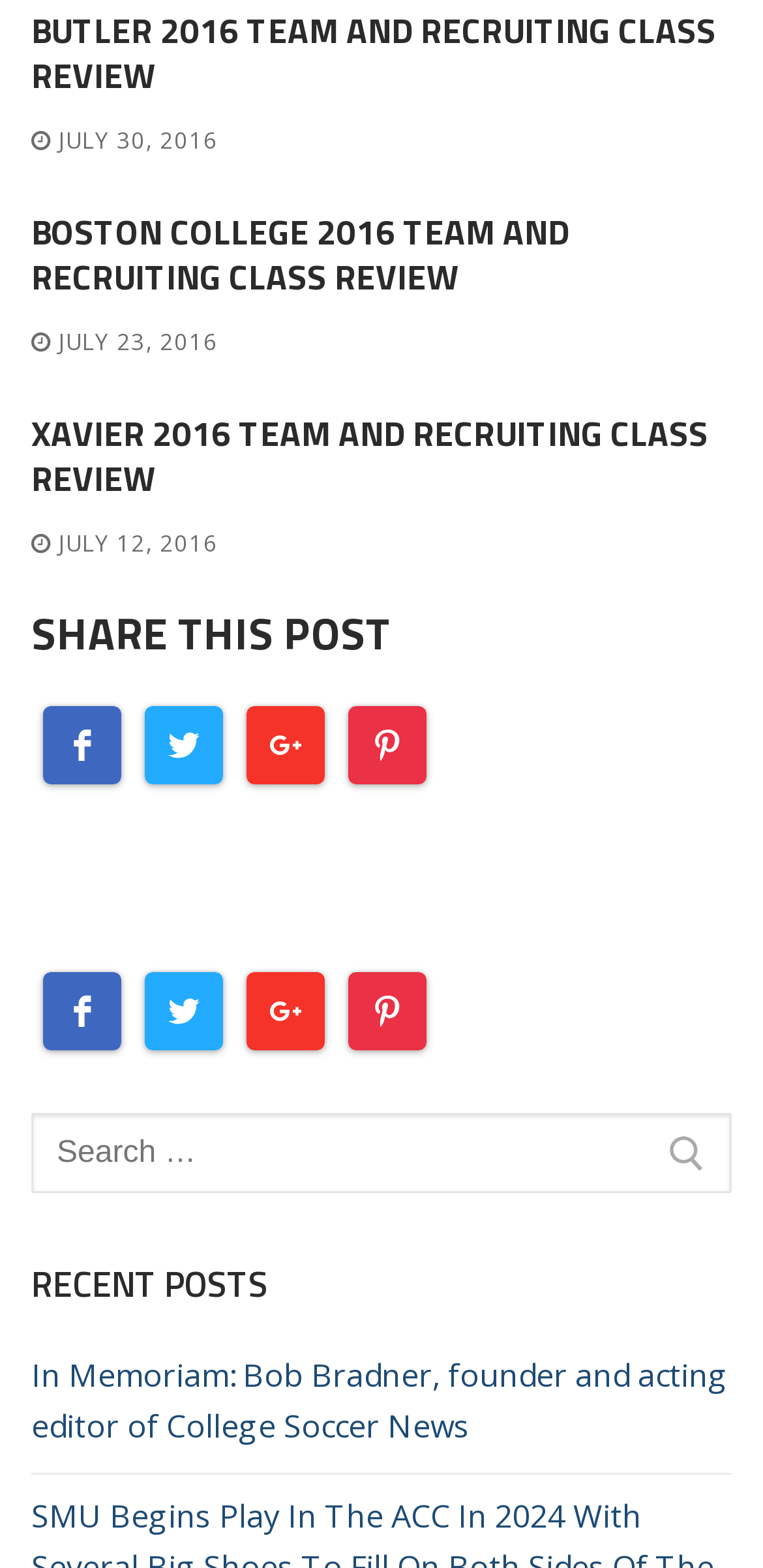From the element description parent_node: Search for:, predict the bounding box coordinates of the UI element. The coordinates must be specified in the format (top-left x, top-left y, bottom-right x, bottom-right y) and should be within the 0 to 1 range.

[0.841, 0.709, 0.959, 0.761]